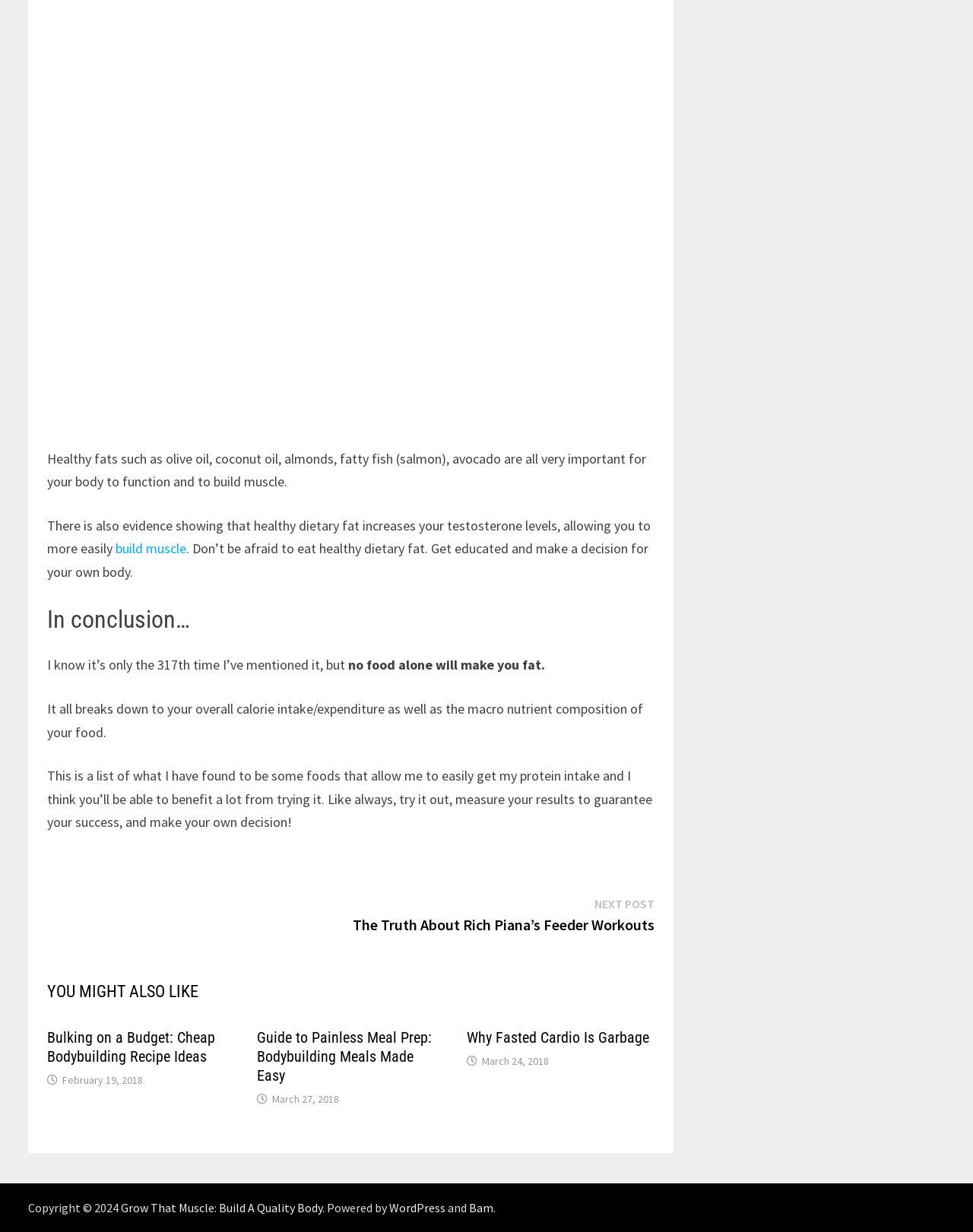Using the provided description WordPress, find the bounding box coordinates for the UI element. Provide the coordinates in (top-left x, top-left y, bottom-right x, bottom-right y) format, ensuring all values are between 0 and 1.

[0.4, 0.974, 0.457, 0.987]